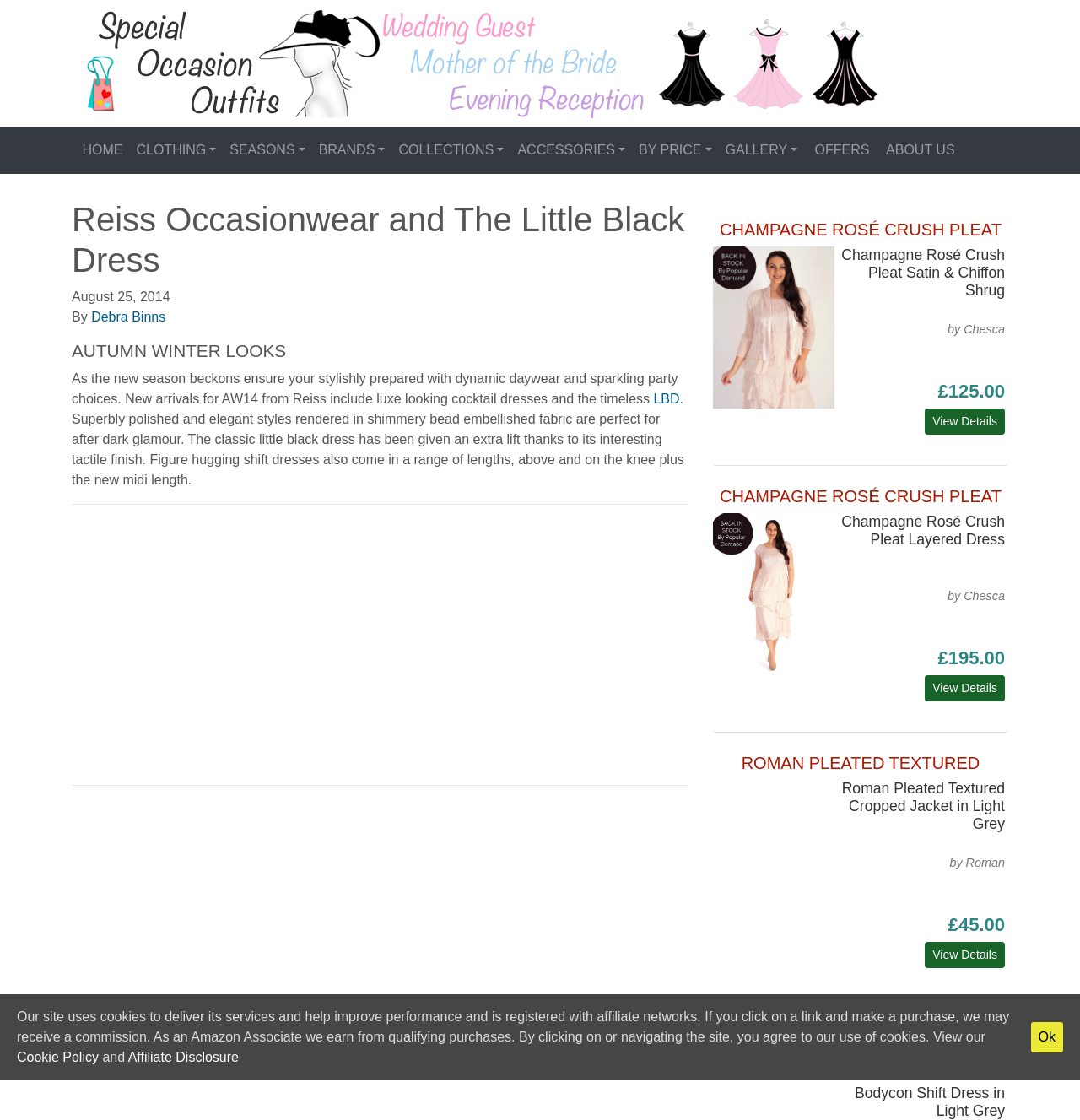Locate the coordinates of the bounding box for the clickable region that fulfills this instruction: "Browse Roman Mother of the Bride outfits and occasion dresses under £50".

[0.066, 0.463, 0.637, 0.689]